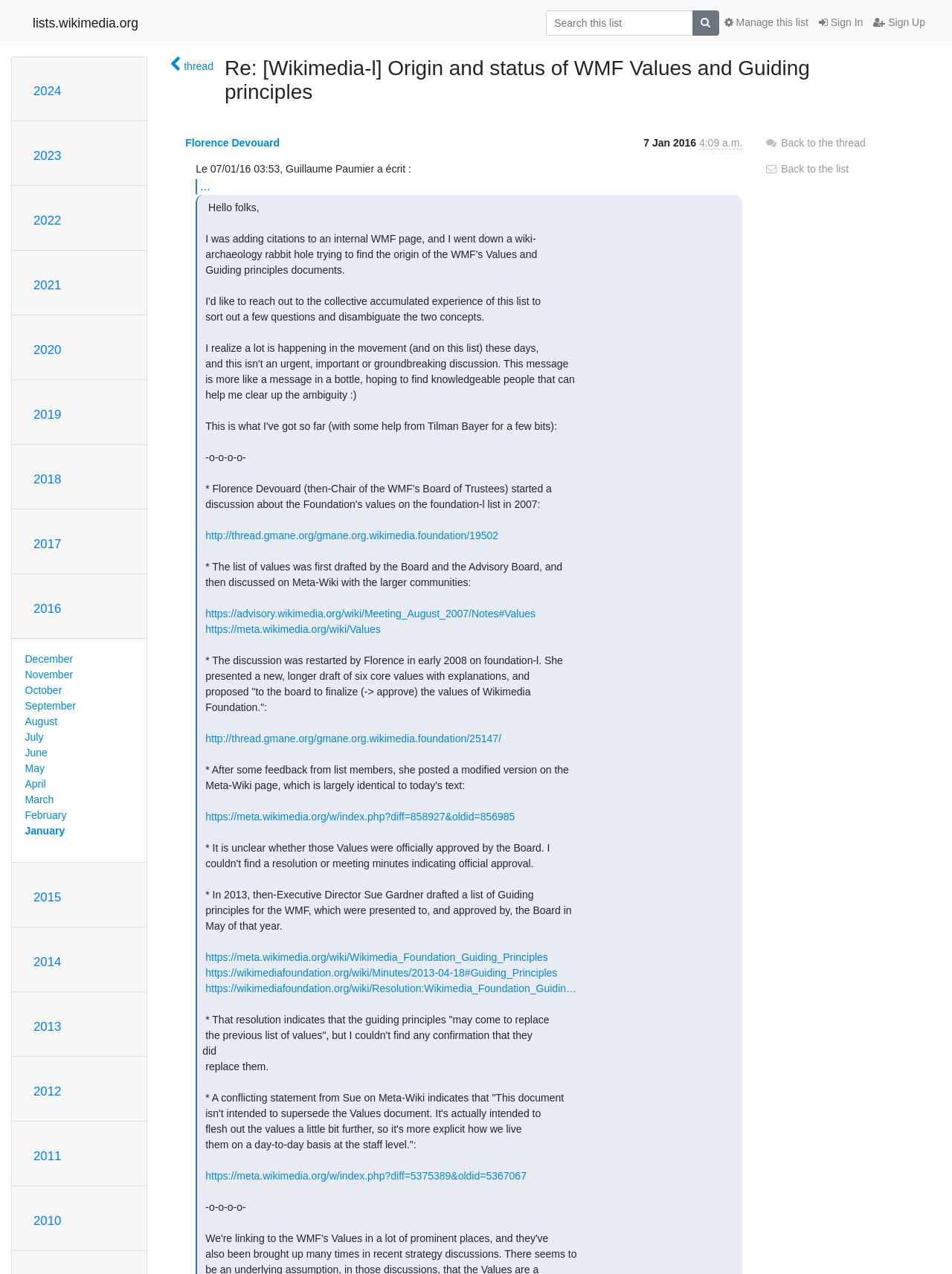Find and specify the bounding box coordinates that correspond to the clickable region for the instruction: "Sign In".

[0.855, 0.008, 0.912, 0.028]